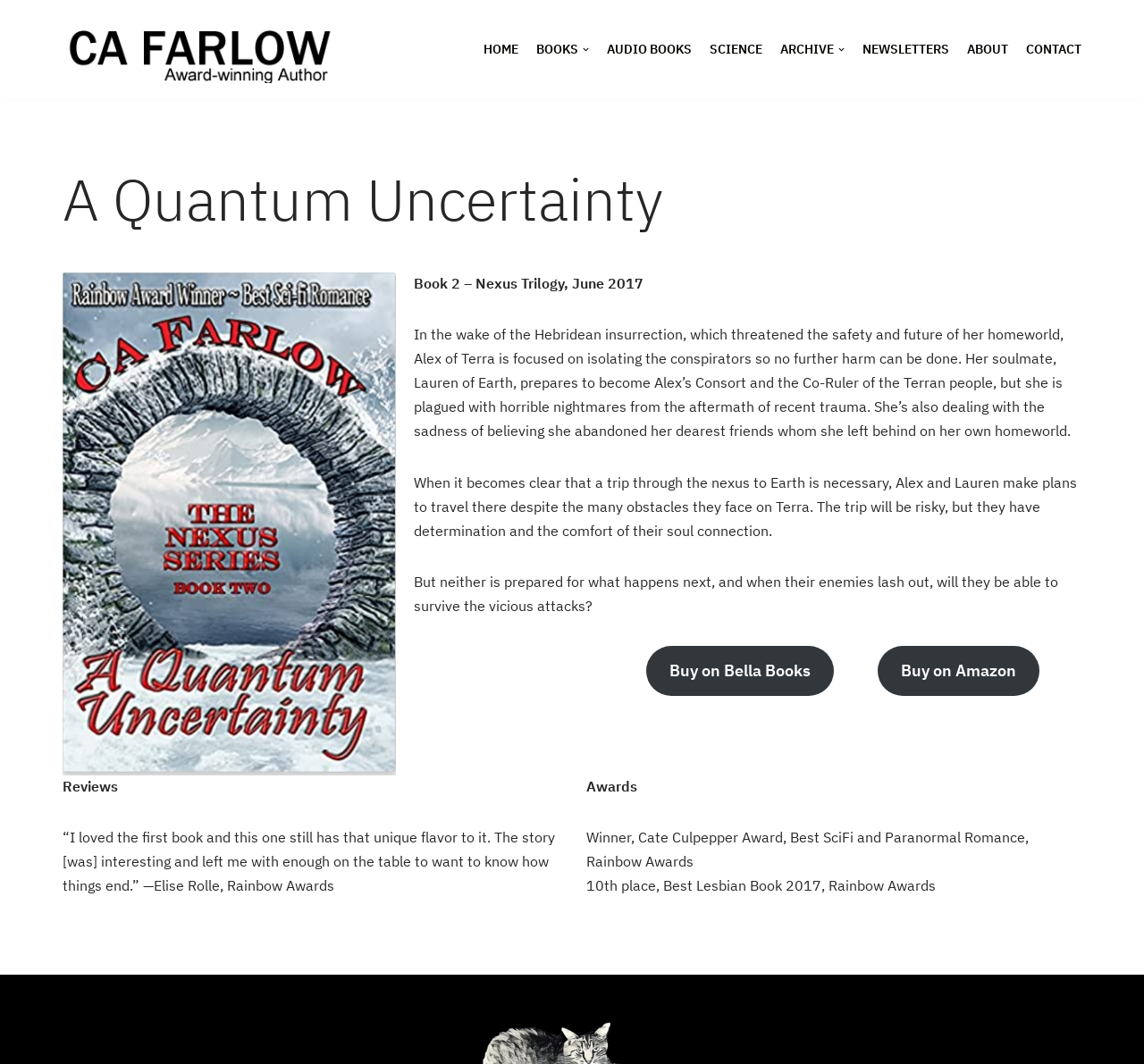What is the title of the book?
By examining the image, provide a one-word or phrase answer.

A Quantum Uncertainty